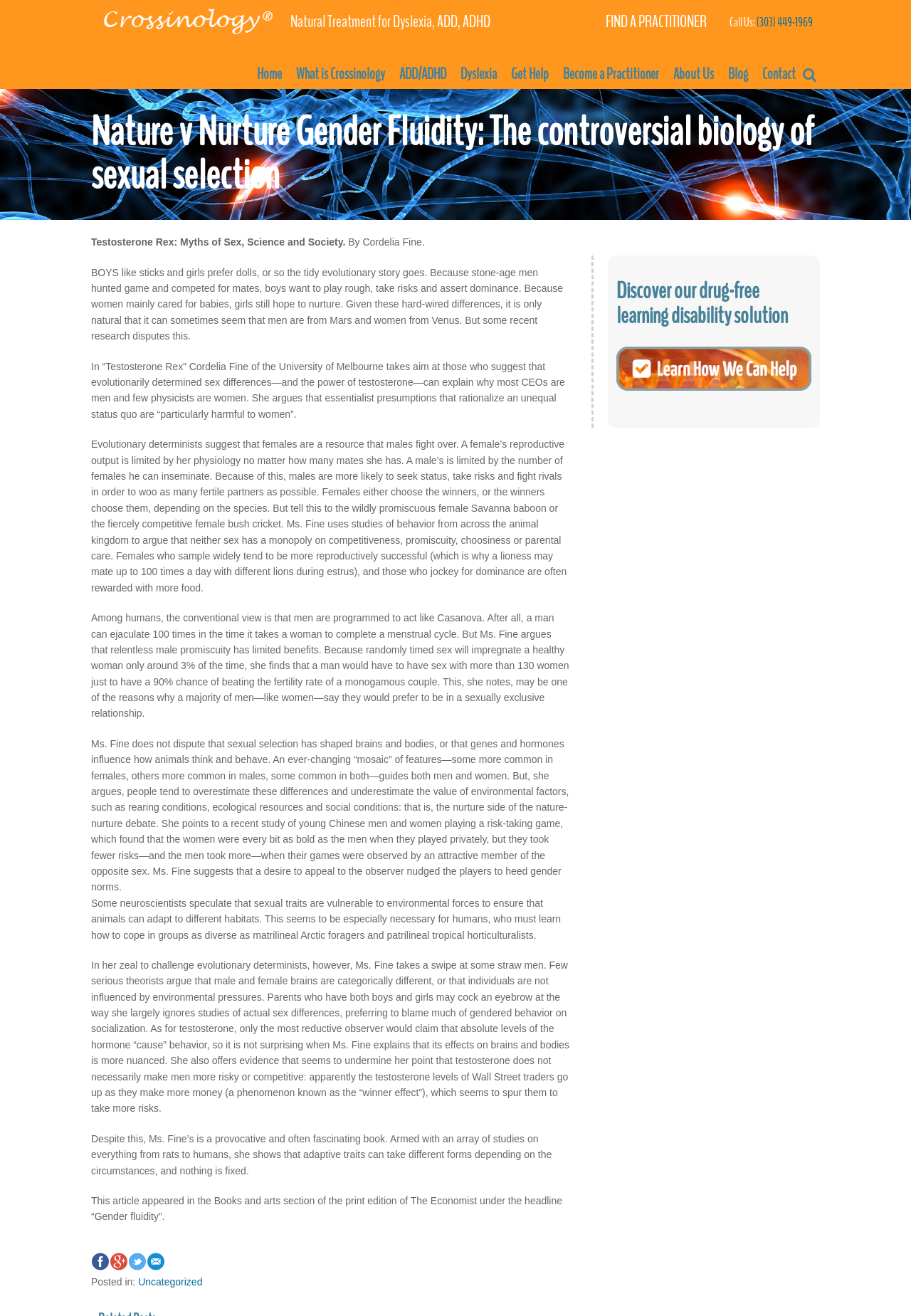Please find the bounding box coordinates for the clickable element needed to perform this instruction: "Call the phone number".

[0.83, 0.011, 0.892, 0.023]